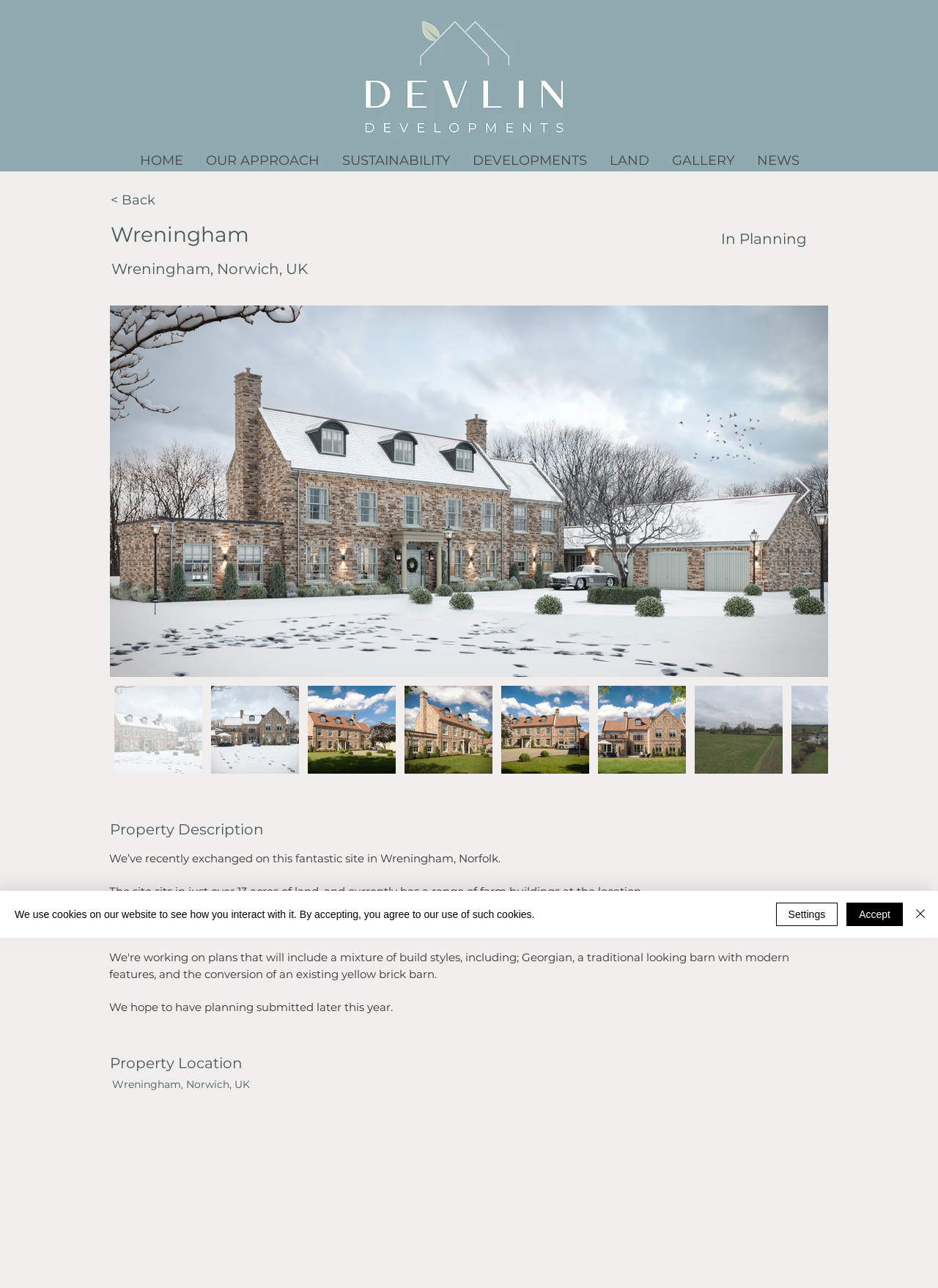Locate the bounding box coordinates of the element that should be clicked to execute the following instruction: "Click the DEVELOPMENTS link".

[0.491, 0.116, 0.637, 0.133]